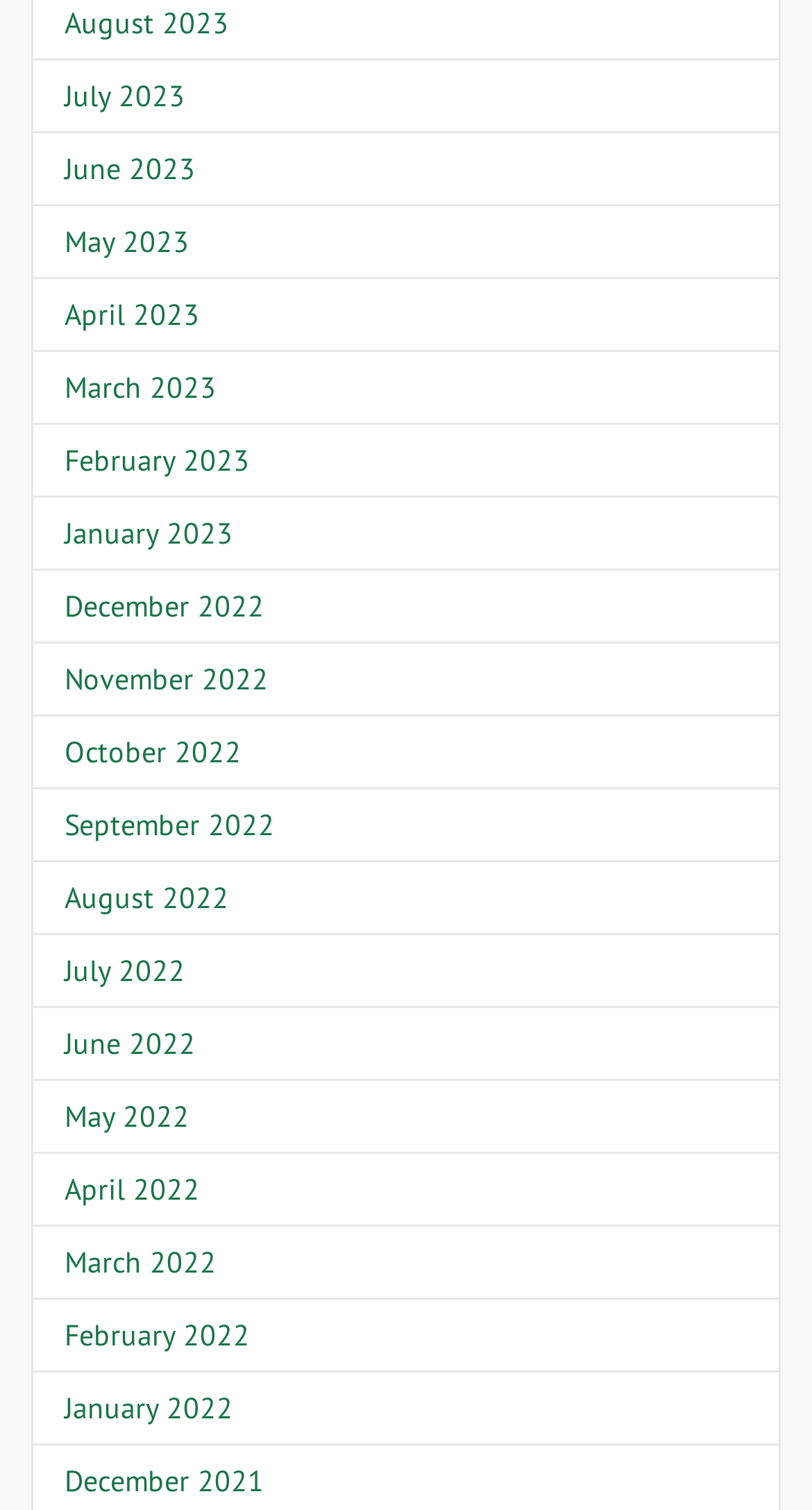Can you determine the bounding box coordinates of the area that needs to be clicked to fulfill the following instruction: "view August 2023"?

[0.079, 0.003, 0.282, 0.027]